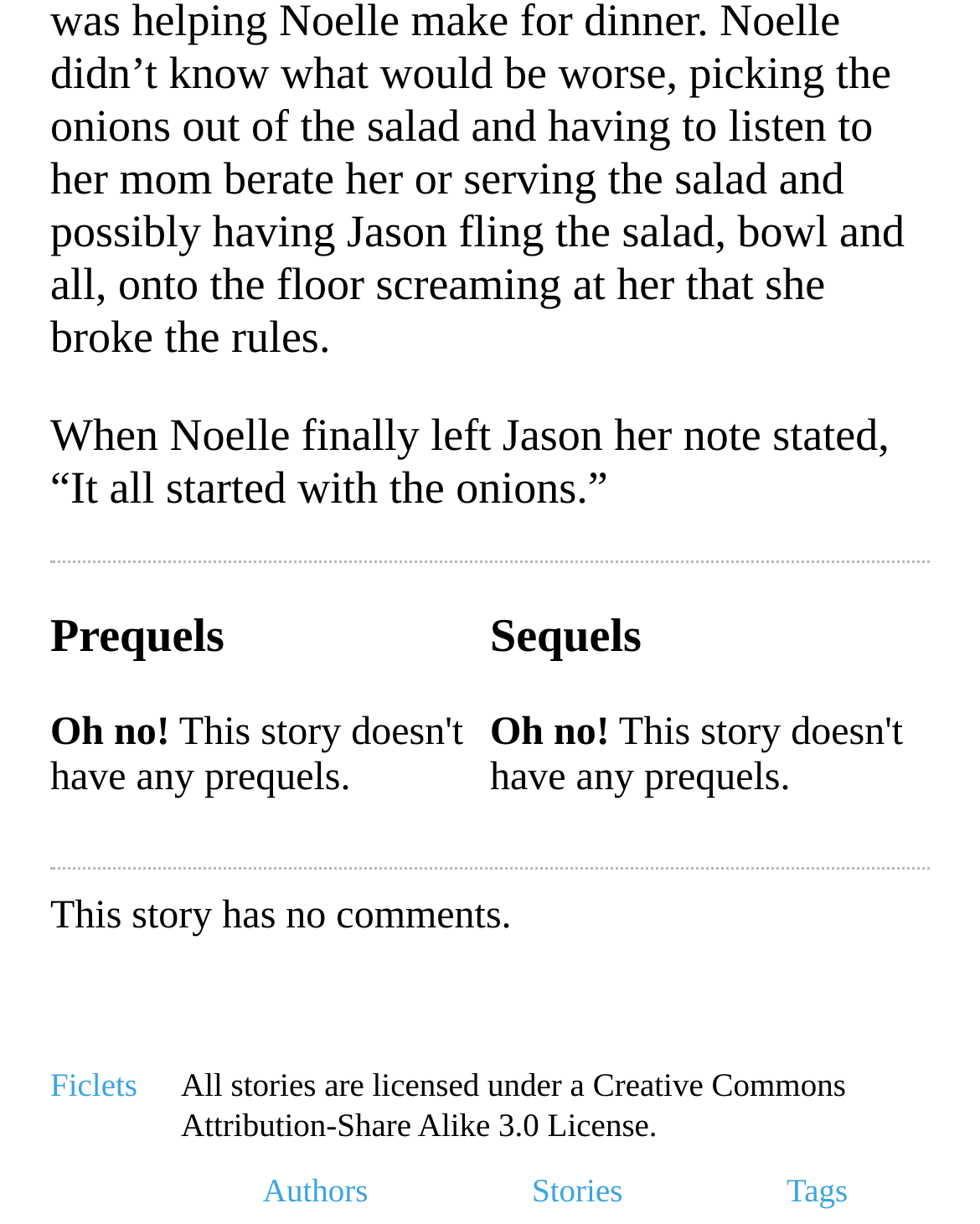How many comments does the story have?
Look at the screenshot and provide an in-depth answer.

The StaticText element with the text 'This story has no comments.' indicates that the story has no comments.